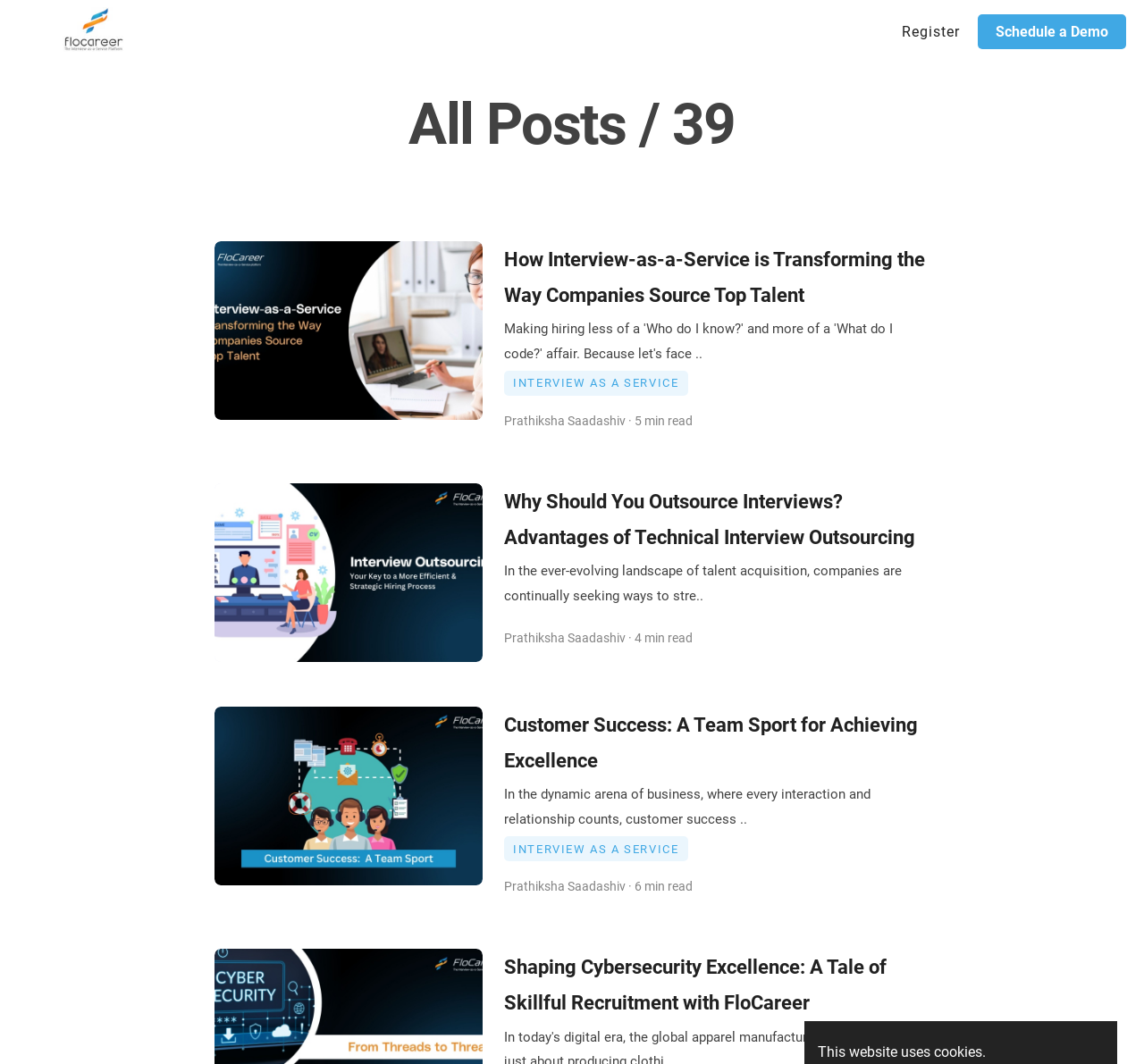Please specify the bounding box coordinates in the format (top-left x, top-left y, bottom-right x, bottom-right y), with all values as floating point numbers between 0 and 1. Identify the bounding box of the UI element described by: Register

[0.78, 0.005, 0.847, 0.054]